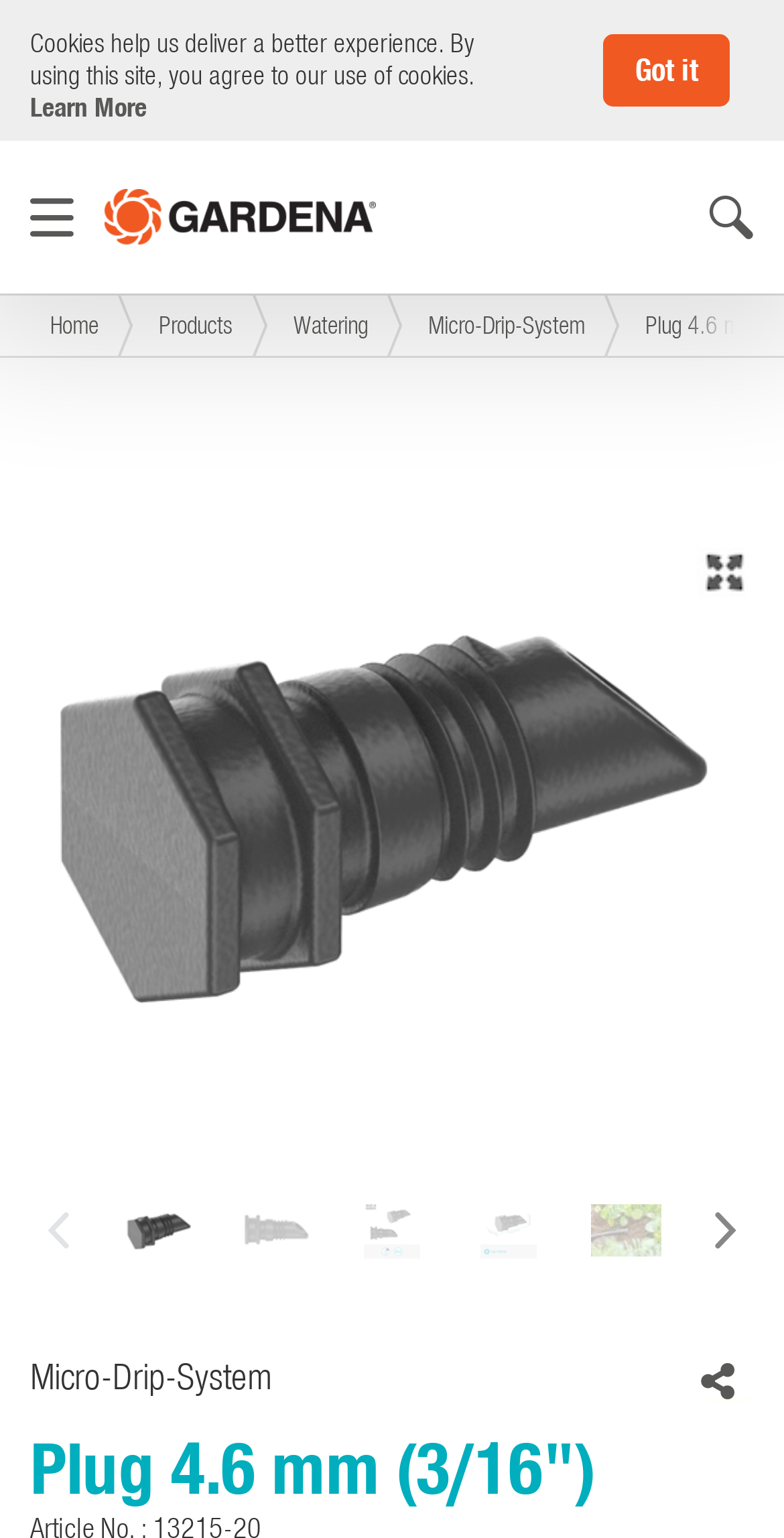Describe all the significant parts and information present on the webpage.

This webpage is about the Gardena Micro-Drip-System Plug 4.6 mm (3/16"). At the top, there is a notification bar with a message about cookies and a "Got it" button. Below this, there is a header section with the Gardena logo, a navigation menu, and several links to other sections of the website, including Products, Garden Life, Service and Support, and Sitemap.

On the left side, there is a main navigation menu with links to Home, Products, Watering, and Micro-Drip-System. Below this, there is a section with a dropdown menu containing several options, each with a corresponding image.

In the main content area, there is a title "Micro-Drip-System" and a subheading "Plug 4.6 mm (3/16")". There are also several links and icons, including a shopping cart icon and a search icon.

At the bottom of the page, there is a section with several options, each with a corresponding image. These options appear to be related to the product being described on the page.

Overall, the webpage is focused on providing information about the Gardena Micro-Drip-System Plug 4.6 mm (3/16") and allowing users to navigate to other related sections of the website.